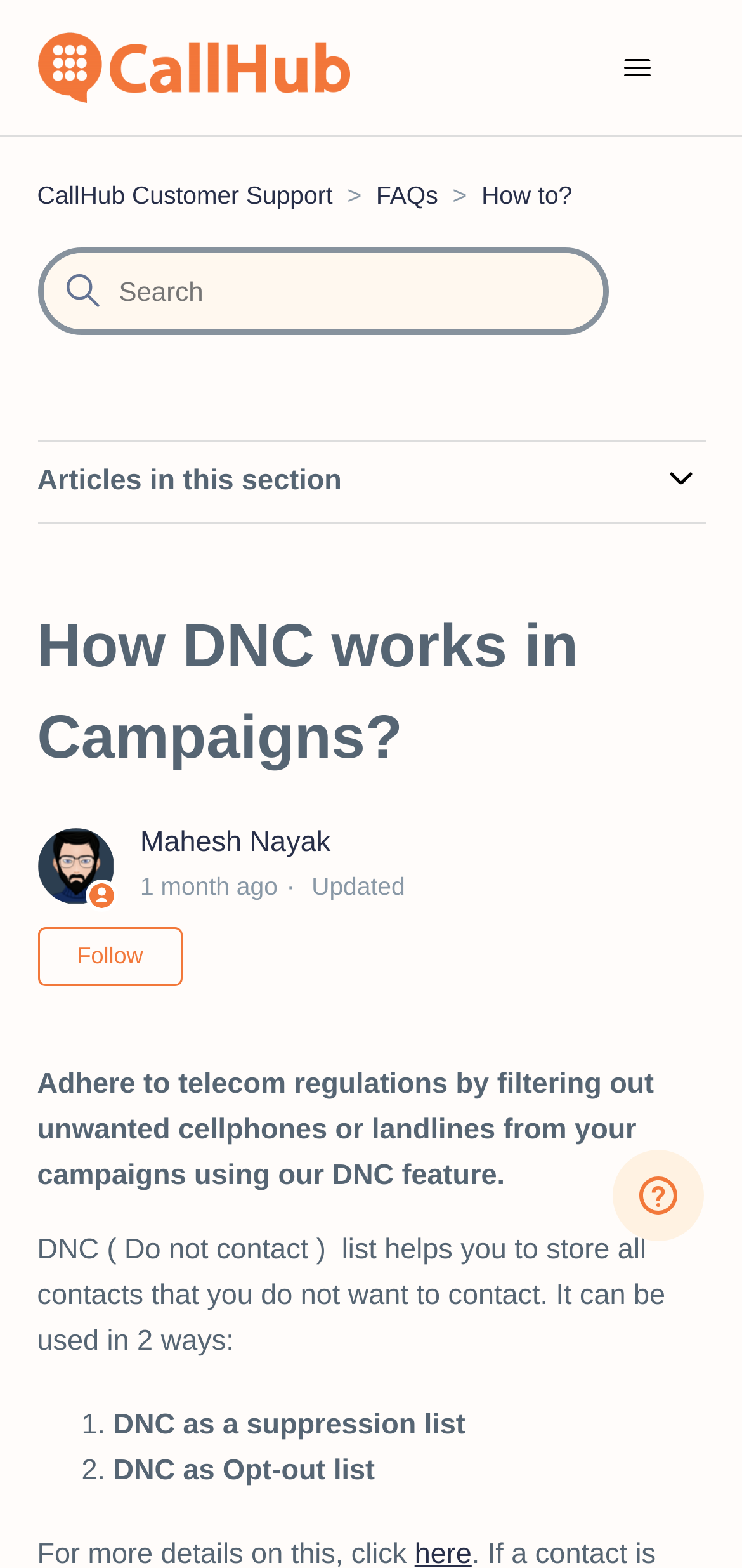Extract the main heading from the webpage content.

How DNC works in Campaigns?